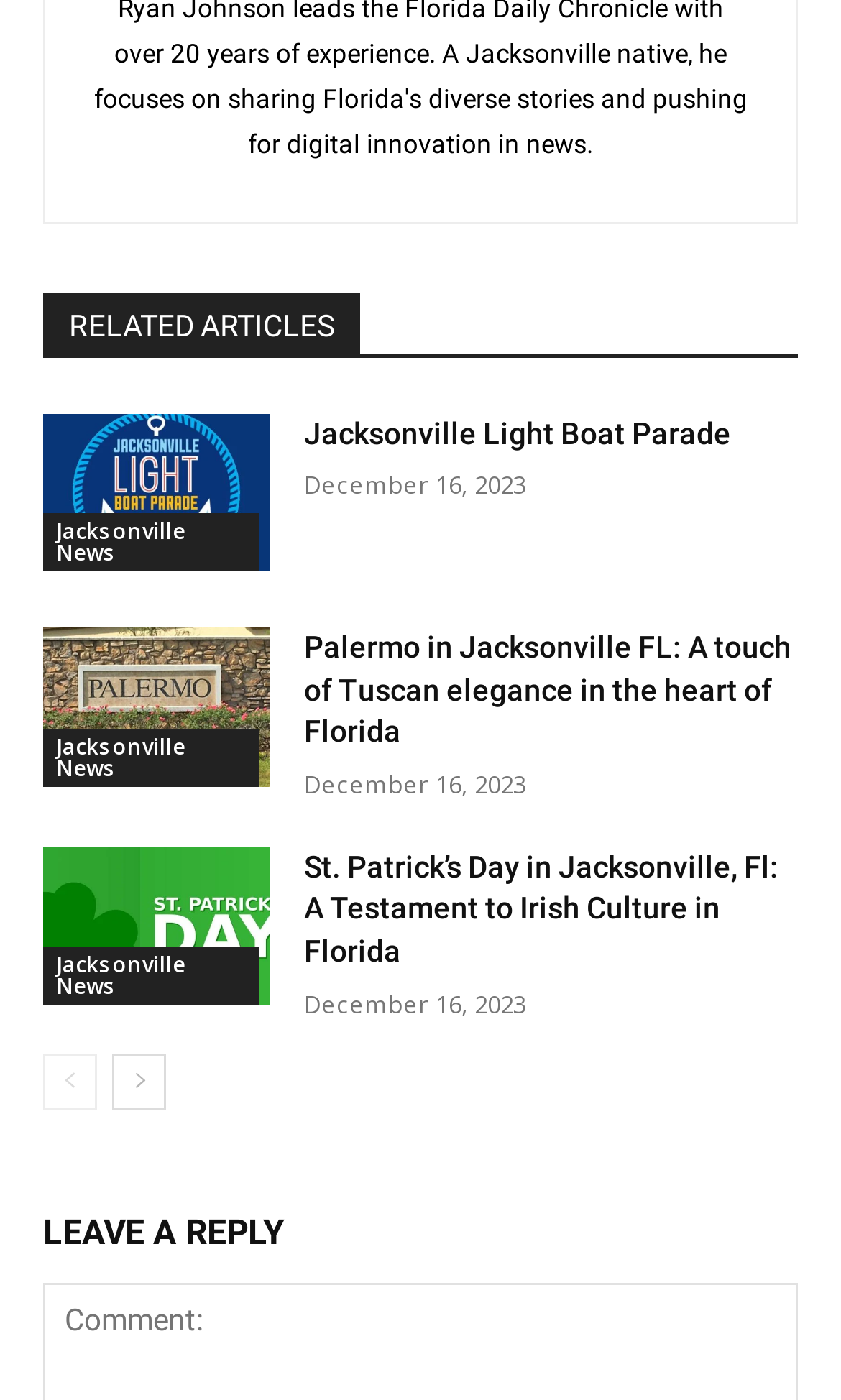Using the element description: "aria-label="next-page"", determine the bounding box coordinates. The coordinates should be in the format [left, top, right, bottom], with values between 0 and 1.

[0.133, 0.753, 0.197, 0.793]